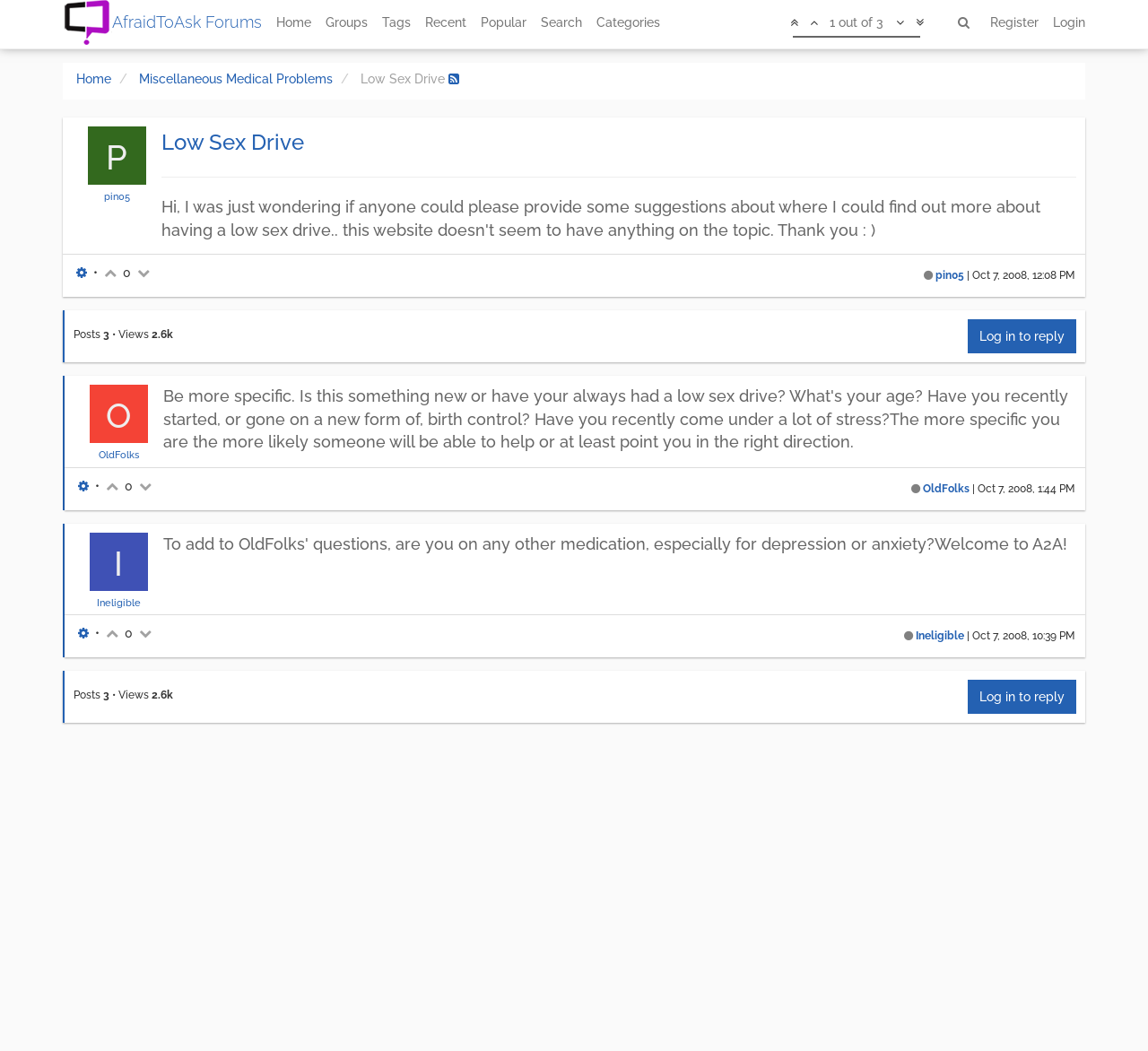What is the username of the second poster?
Craft a detailed and extensive response to the question.

The username of the second poster can be found in the post section, where it says 'OldFolks' next to the offline status indicator.